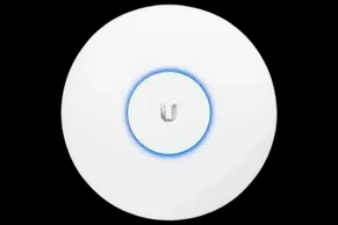Describe all the important aspects and features visible in the image.

The image features the UniFi AC LR Access Point, designed for efficient long-range wireless networking. The sleek, circular device is predominantly white with a subtle blue ring around its center, highlighting the 'U' logo, symbolizing its brand affiliation with Ubiquiti Networks. This access point leverages the latest Wi-Fi 802.11ac technology, making it ideal for high-performance deployments. Its refined industrial design emphasizes functionality alongside aesthetics, catering to both indoor and outdoor environments. The UniFi AC LR is engineered to deliver robust wireless coverage, ensuring seamless connectivity across extensive areas.